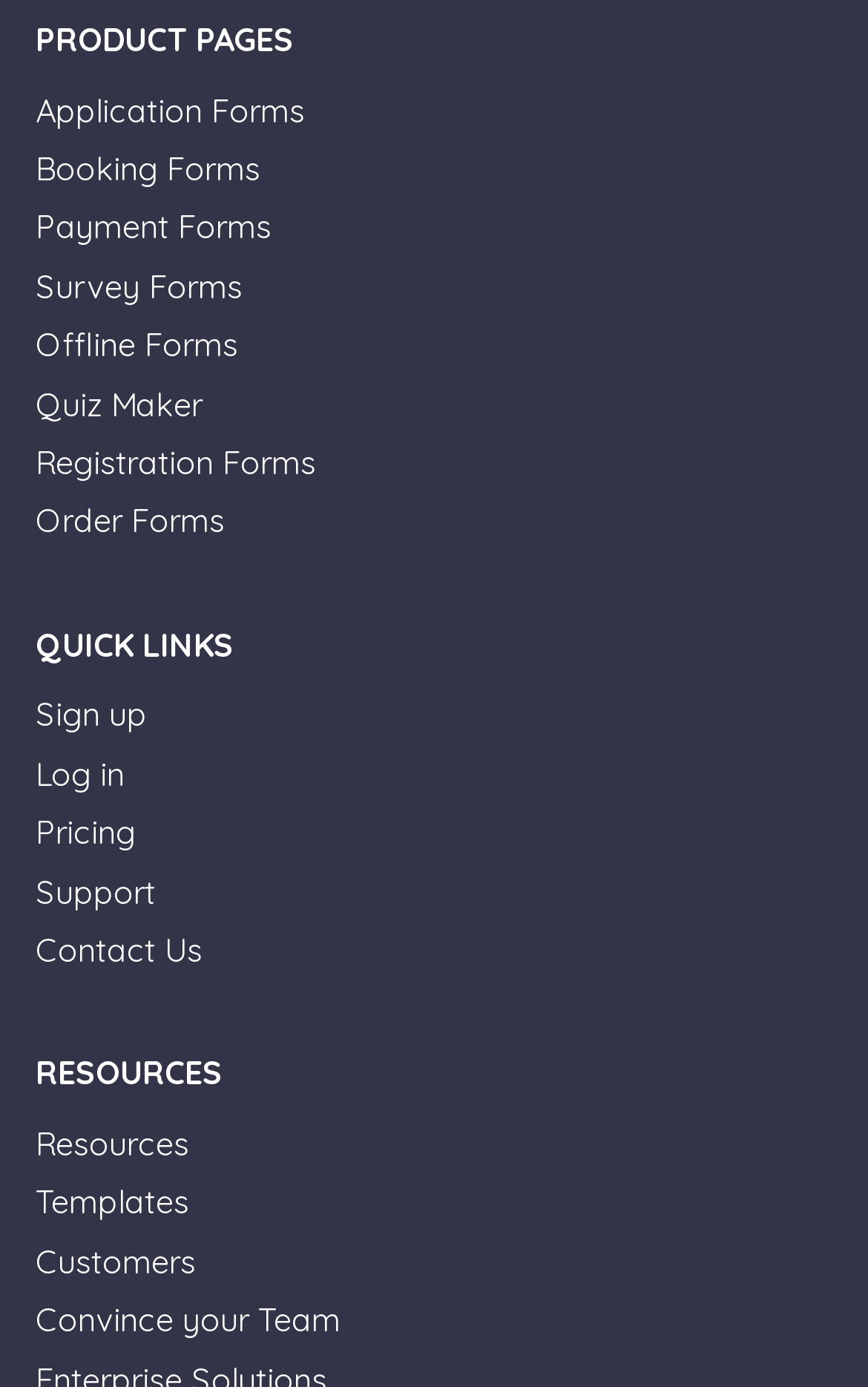Please find the bounding box coordinates for the clickable element needed to perform this instruction: "Get support".

[0.041, 0.629, 0.179, 0.658]